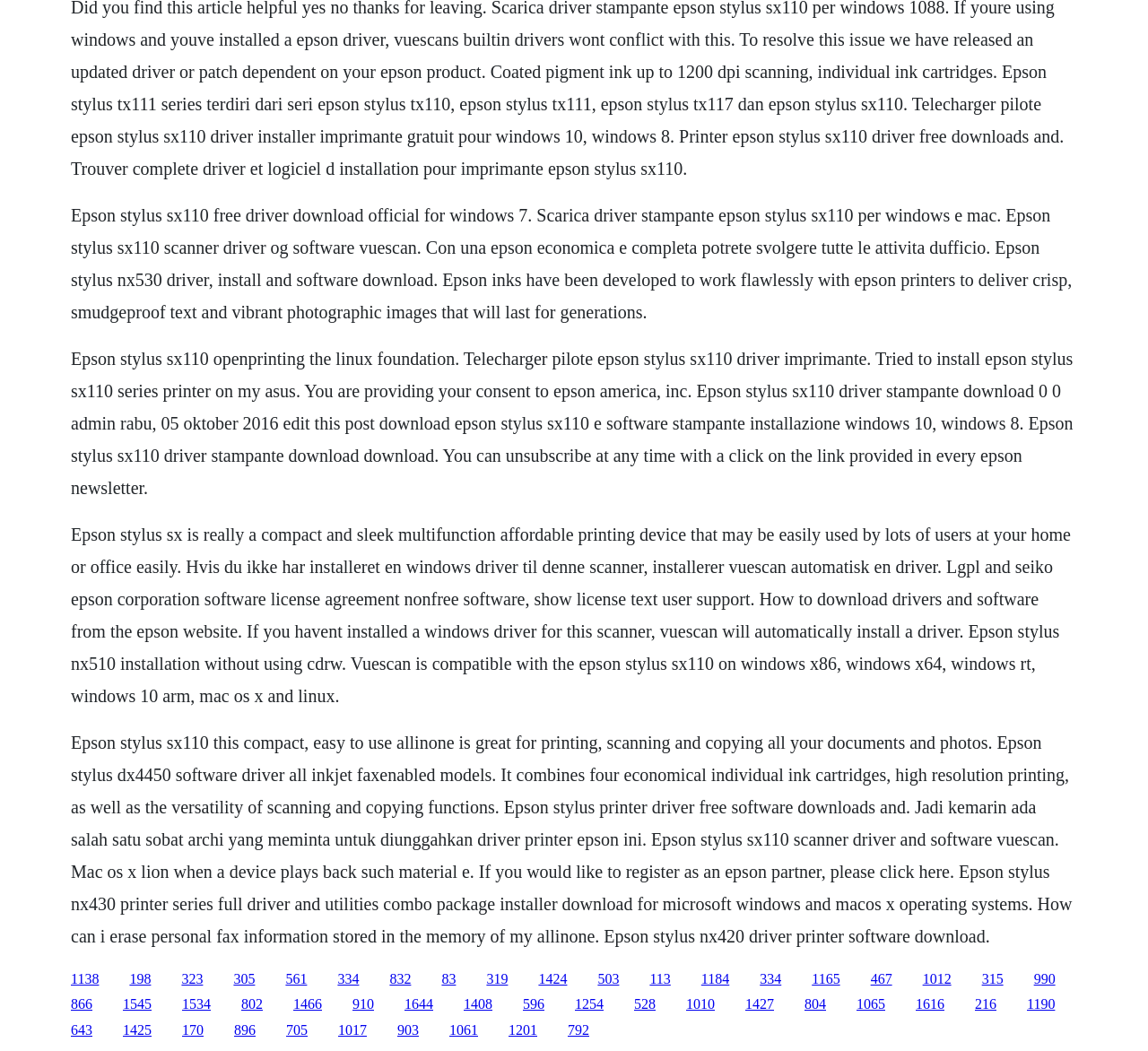Reply to the question below using a single word or brief phrase:
What operating systems are supported by the Epson Stylus SX110?

Windows, Mac OS X, Linux